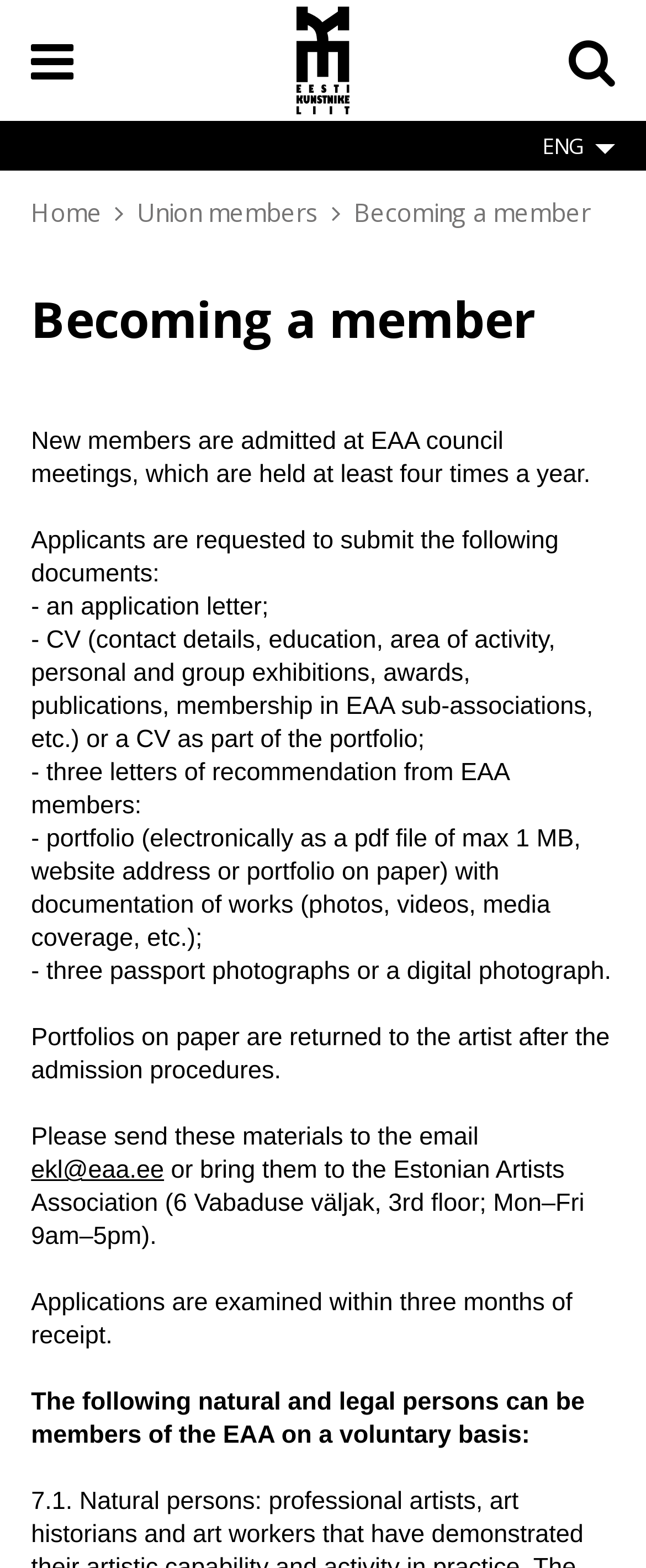Create an elaborate caption that covers all aspects of the webpage.

The webpage is about becoming a member of the Estonian Artists Association (Eesti Kunstnike Liit). At the top left corner, there is a link to skip to the main content. Next to it, there are three links: a hamburger menu icon, a search icon, and a link to the home page, accompanied by a small image of a home icon.

Below these links, there is a breadcrumb navigation section with links to the home page and "Union members". The main heading "Becoming a member" is located on the left side of the page, followed by a paragraph of text explaining the membership admission process, which takes place at EAA council meetings held at least four times a year.

The page then lists the required documents for applicants, including an application letter, CV, letters of recommendation, portfolio, and passport photographs. Each requirement is listed in a separate paragraph with detailed descriptions. The page also provides information on how to submit the application materials, either via email or in person at the Estonian Artists Association office.

Additionally, the page mentions that applications are examined within three months of receipt and that certain natural and legal persons can be members of the EAA on a voluntary basis. There is a language switcher link at the top right corner, allowing users to switch to English.